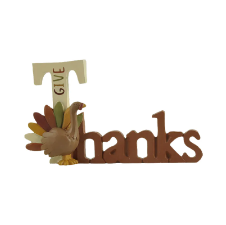Offer a detailed explanation of what is happening in the image.

This charming tabletop decoration features the word "thanks" spelled out in earthy tones, with a delightful turkey character nestled among the letters. The initial "T" is adorned with a small block that says "Give," emphasizing a message of gratitude perfect for the Thanksgiving season. The turkey, designed with vibrant feathers, adds a festive touch, making it an ideal decor piece for autumn gatherings. This decoration serves not only as a reminder of the essence of Thanksgiving but also as a cheerful addition to any fall-themed display.